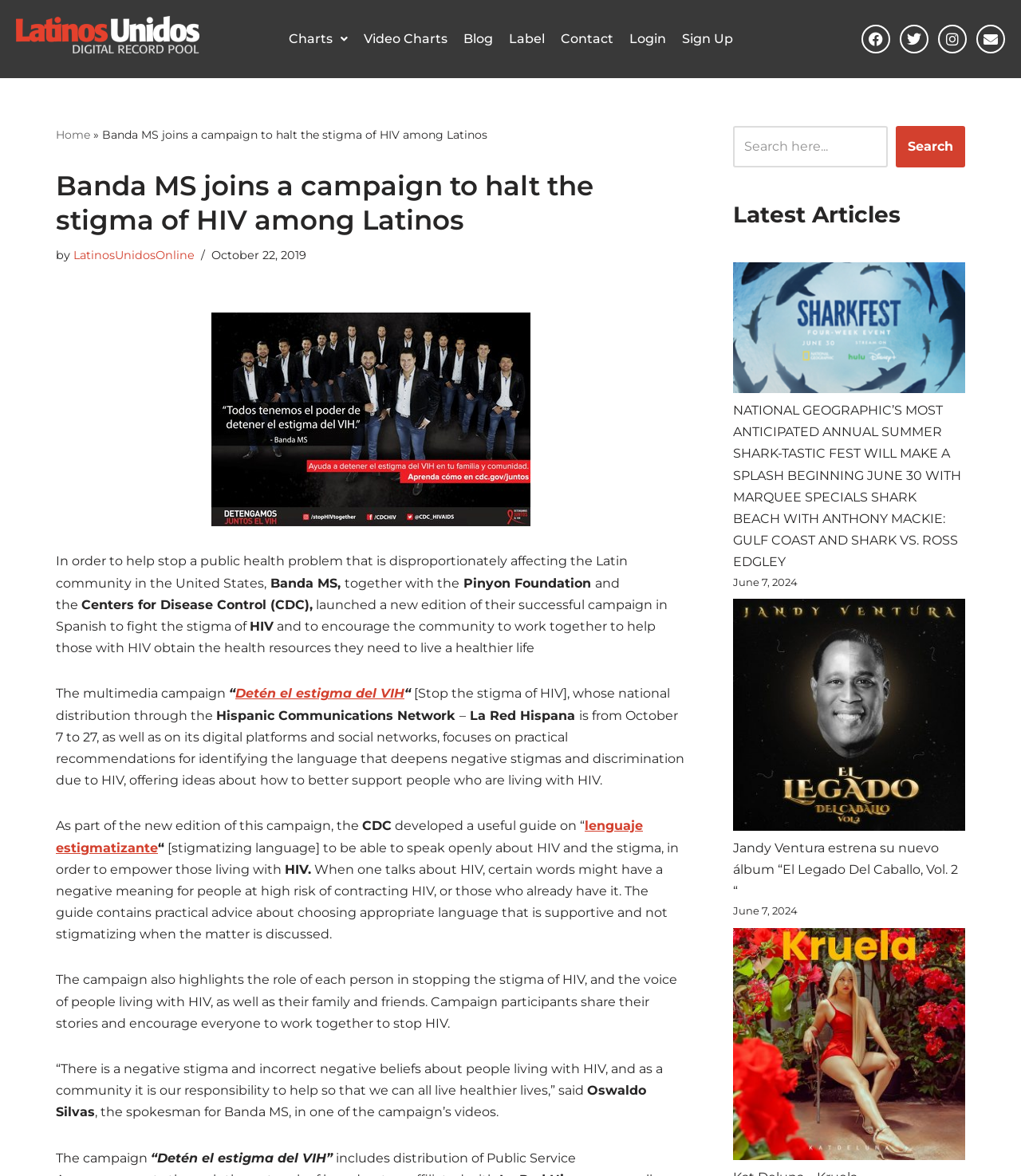Given the description: "Sign Up", determine the bounding box coordinates of the UI element. The coordinates should be formatted as four float numbers between 0 and 1, [left, top, right, bottom].

[0.66, 0.021, 0.725, 0.045]